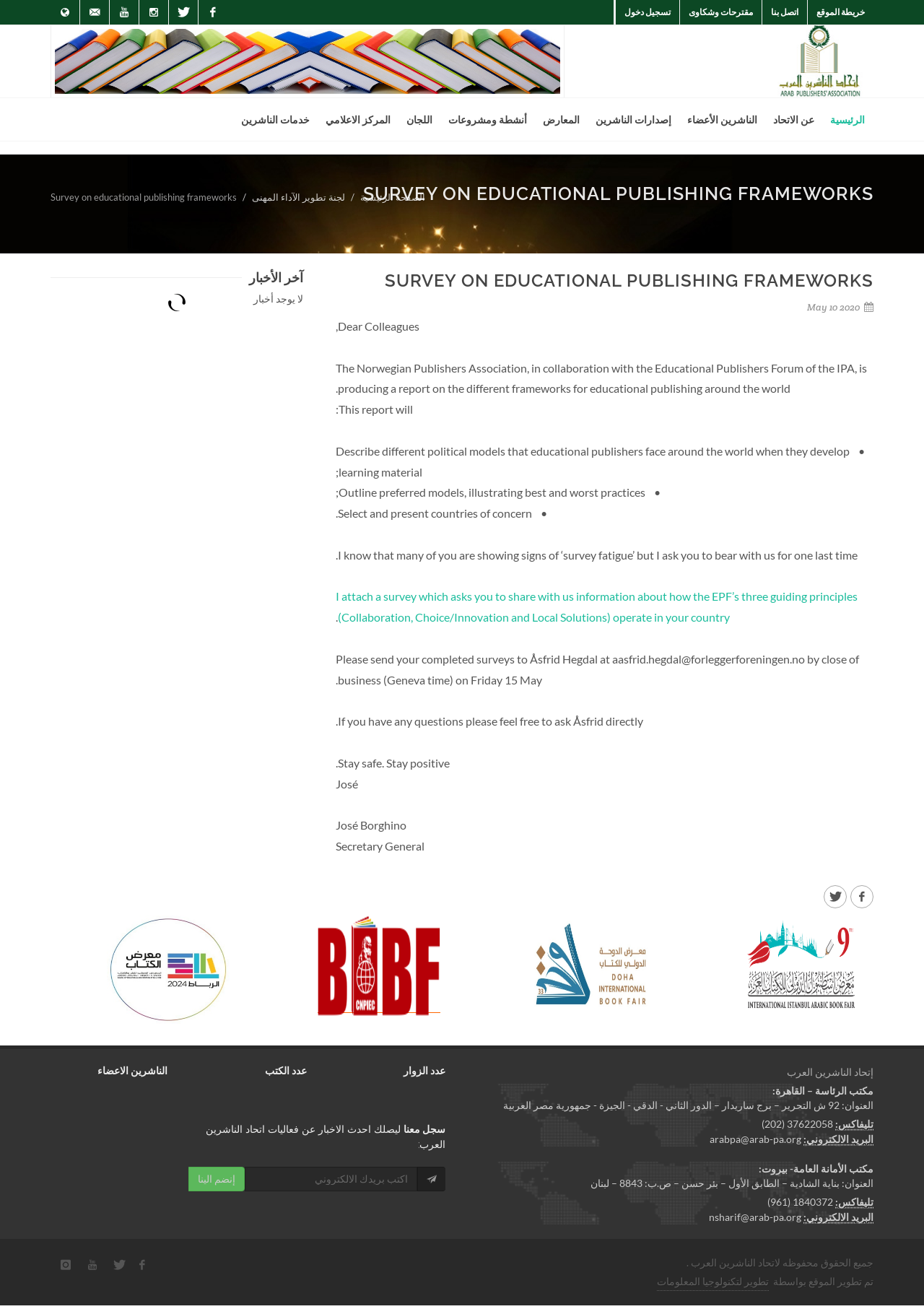Create a detailed summary of all the visual and textual information on the webpage.

The webpage is about the Arab Publishers Association, with a focus on educational publishing frameworks. At the top, there is a navigation menu with links to various sections, including "Home", "About Us", "Members", "Publications", and "Contact Us". Below this menu, there is a header section with the association's logo and a search bar.

The main content area is divided into two columns. The left column contains a heading "SURVEY ON EDUCATIONAL PUBLISHING FRAMEWORKS" and a lengthy text describing a report on educational publishing frameworks around the world. The text includes an introduction, a description of the report's objectives, and a request to complete a survey.

The right column contains a series of links to various news articles or press releases, but currently, there are no news articles available. Below this section, there are four images with links, possibly representing different publishers or organizations.

At the bottom of the page, there is a footer section with the association's contact information, including addresses, phone numbers, and email addresses for the Cairo and Beirut offices.

Throughout the page, there are several social media links, including Facebook, Twitter, Instagram, and YouTube, as well as a link to switch the language to English.